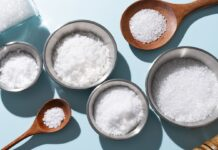Give a one-word or short phrase answer to the question: 
What is the likely topic of the article?

Salt and blood pressure